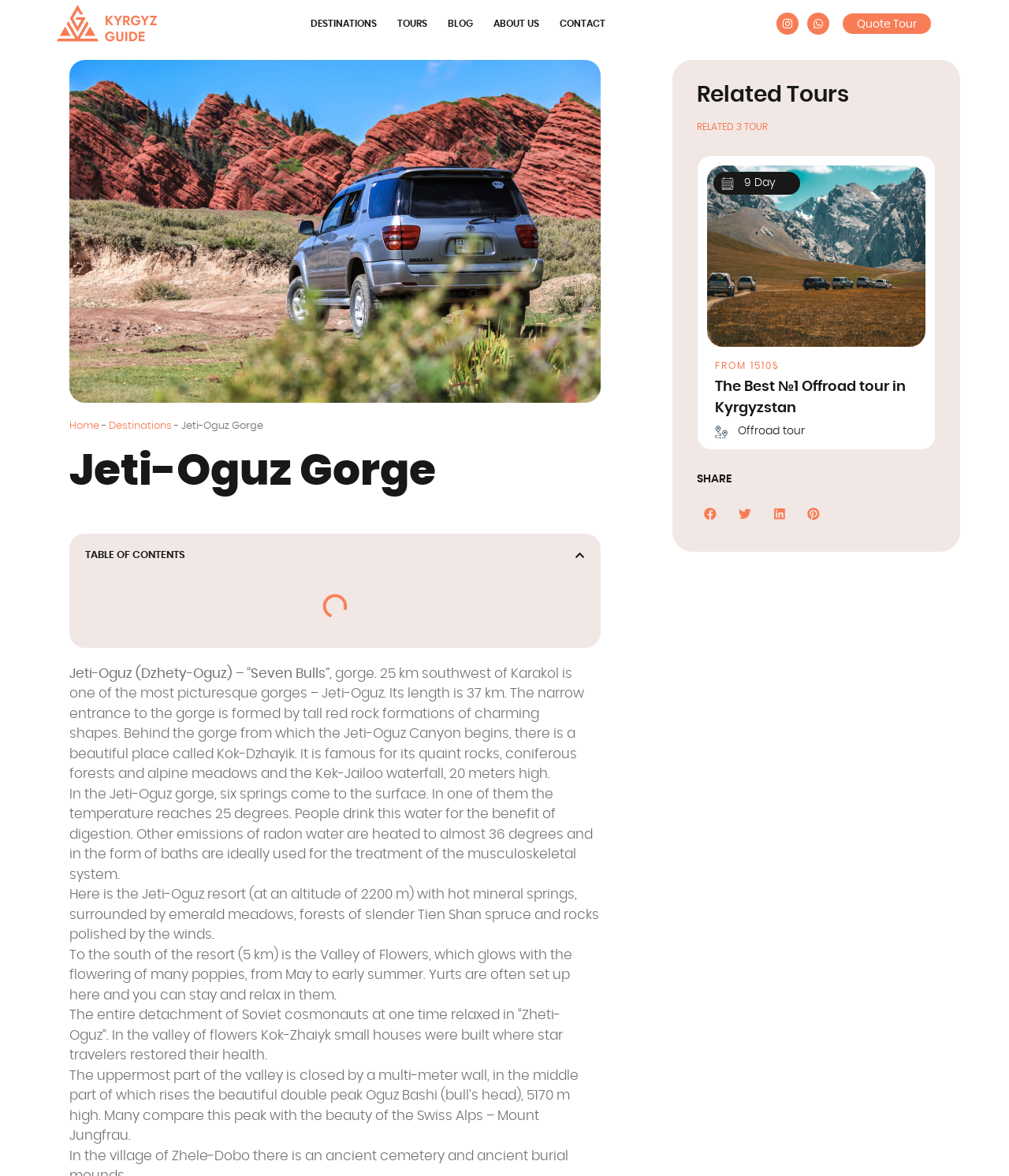Describe every aspect of the webpage in a detailed manner.

The webpage is about Jeti-Oguz Gorge, a picturesque gorge located 25 km southwest of Karakol. At the top of the page, there are several links to different sections of the website, including "DESTINATIONS", "TOURS", "BLOG", "ABOUT US", and "CONTACT". Below these links, there are social media links to Instagram and Whatsapp, as well as a "Quote Tour" button.

On the left side of the page, there is a large image of Jeti-Oguz Gorge, taking up most of the vertical space. Above the image, there is a navigation bar with breadcrumbs, showing the current location as "Home > Destinations > Jeti-Oguz Gorge". Below the image, there is a heading that reads "Jeti-Oguz Gorge" and a table of contents button.

The main content of the page is a descriptive text about Jeti-Oguz Gorge, divided into several paragraphs. The text describes the gorge's location, its natural beauty, and its attractions, including hot mineral springs, emerald meadows, and the Valley of Flowers. It also mentions the resort's history, including its use as a relaxation spot for Soviet cosmonauts.

Below the main content, there is a section titled "Related Tours" with a link to a 9-day offroad tour in Kyrgyzstan. This section also includes several images. Finally, there is a "SHARE" section with buttons to share the page on Facebook, Twitter, LinkedIn, and Pinterest.